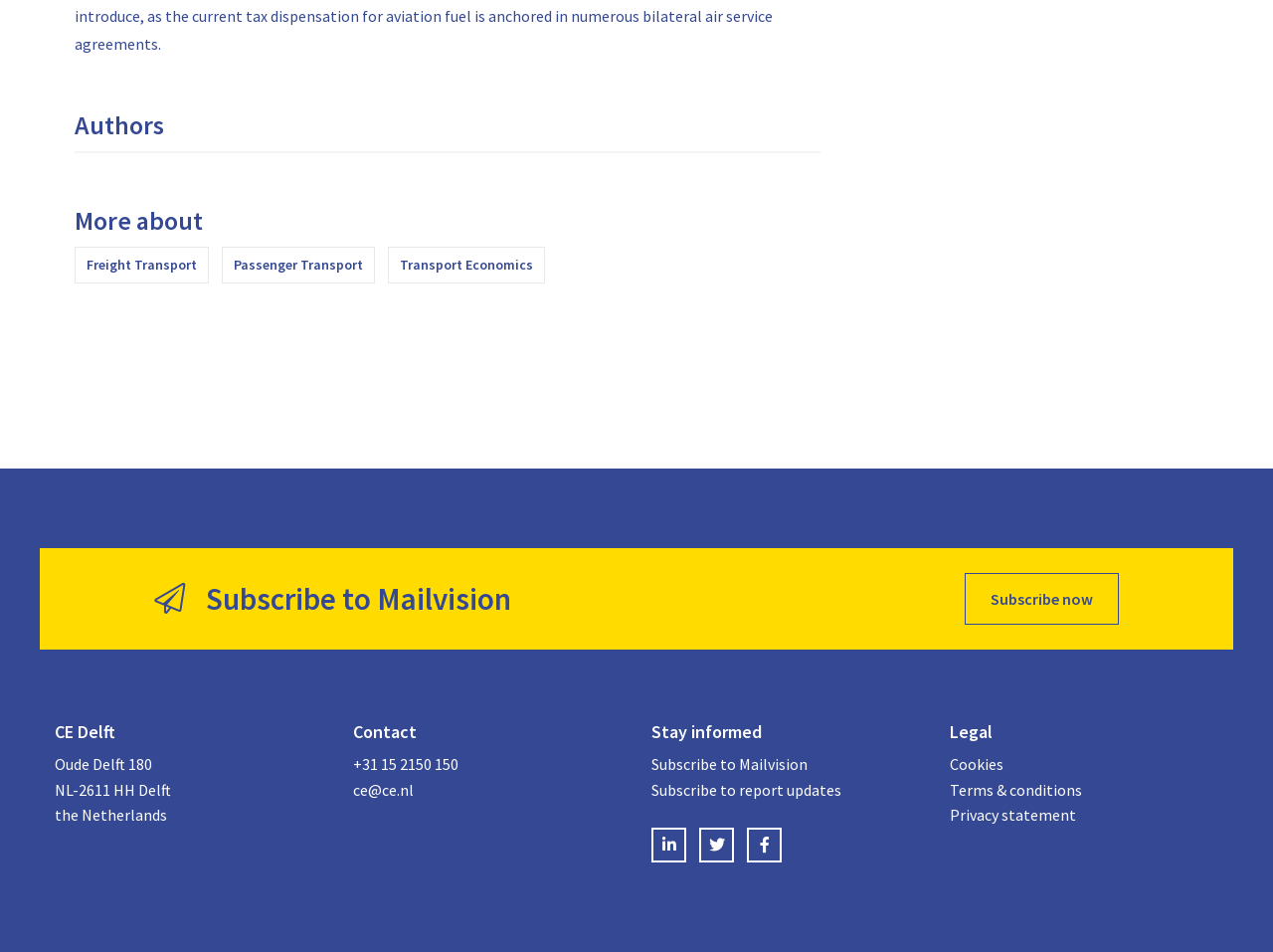What are the three main categories of transport?
Please give a detailed and elaborate answer to the question based on the image.

The three main categories of transport can be found in the link elements located below the 'Authors' heading. The links are 'Freight Transport', 'Passenger Transport', and 'Transport Economics'.